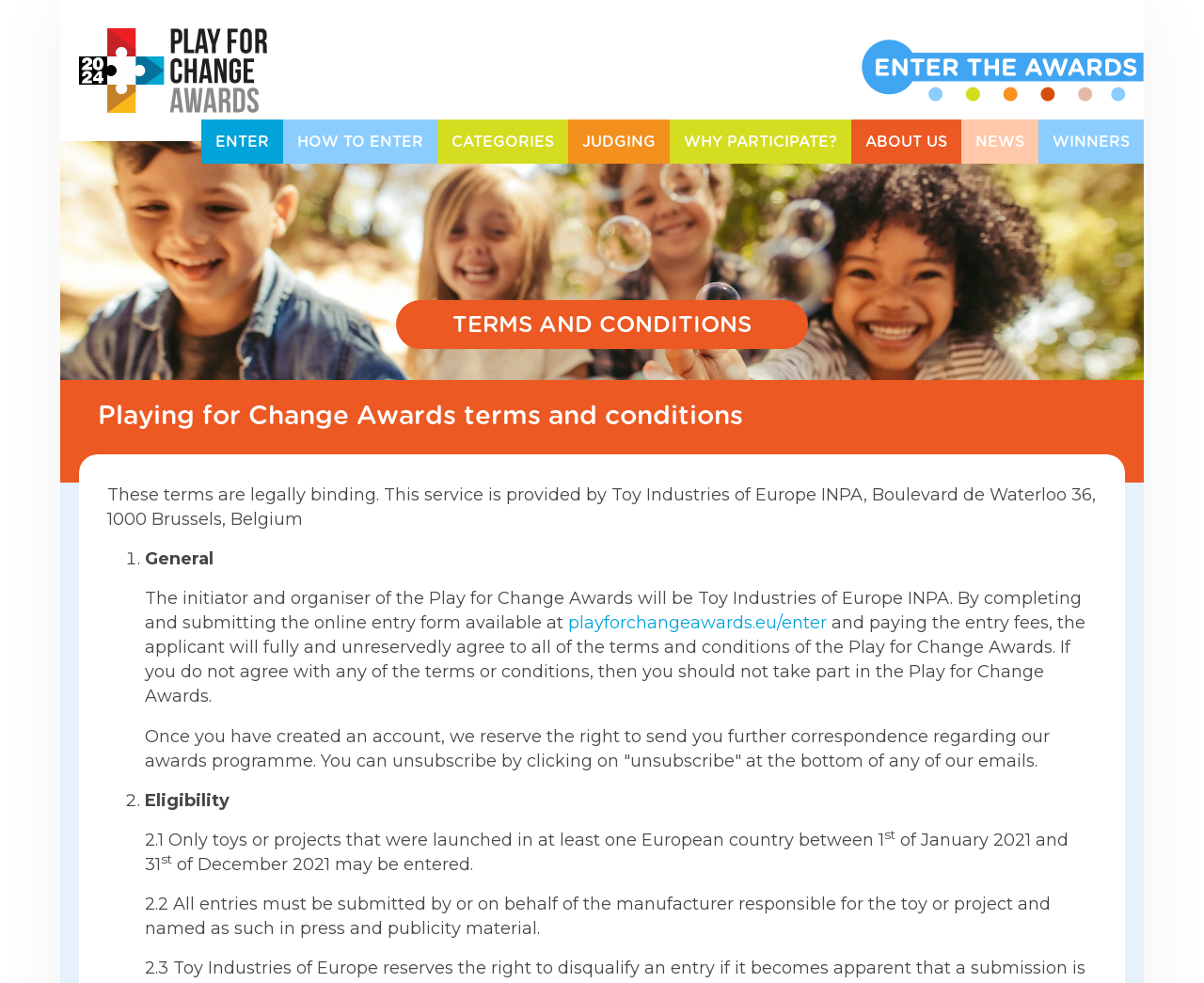Using the format (top-left x, top-left y, bottom-right x, bottom-right y), and given the element description, identify the bounding box coordinates within the screenshot: How to enter

[0.235, 0.144, 0.363, 0.188]